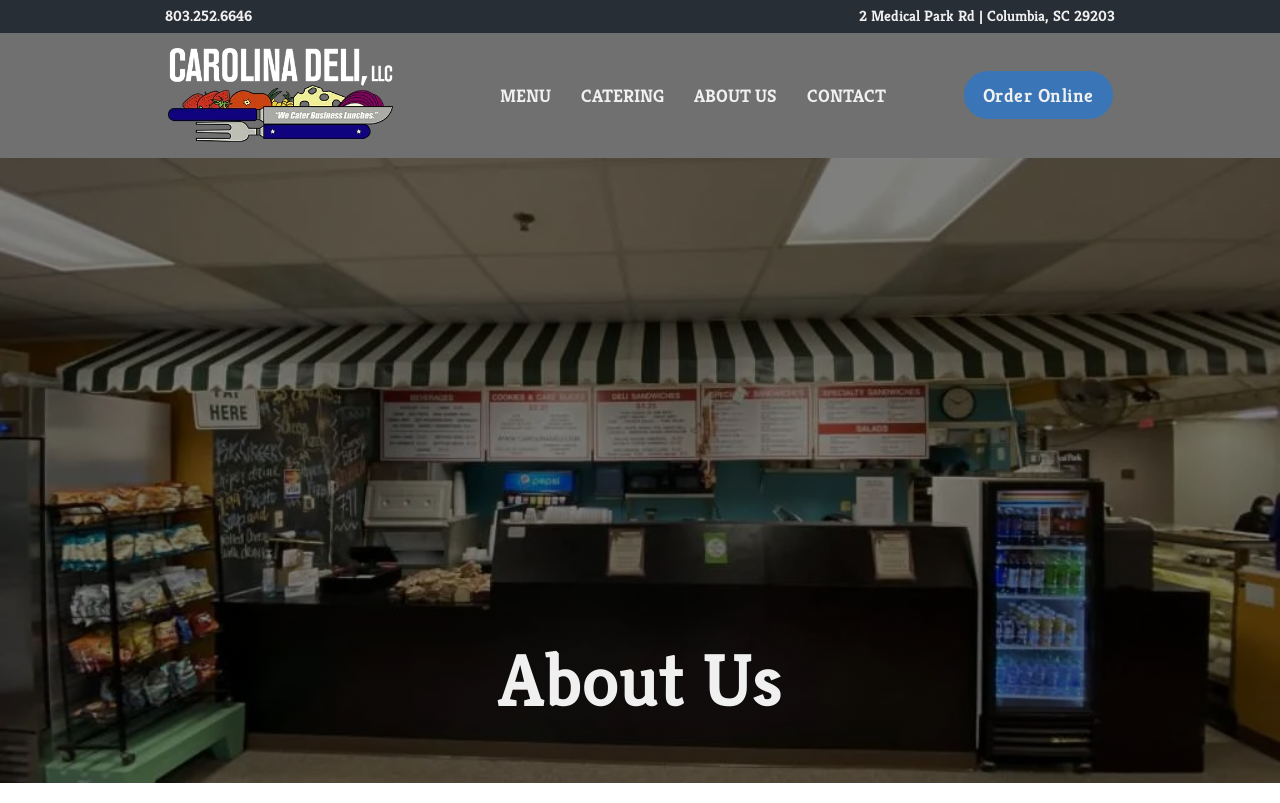What is the name of the deli?
Answer the question in a detailed and comprehensive manner.

I found the name of the deli by looking at the link element with the text 'Carolina Deli' which is located at the top of the page with a bounding box coordinate of [0.131, 0.059, 0.307, 0.177].